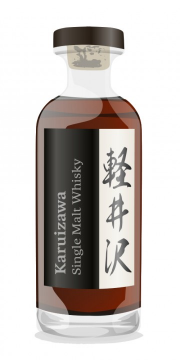What is the ABV of the whisky?
Kindly offer a detailed explanation using the data available in the image.

The ABV of the whisky can be found in the caption, which specifies that the whisky has an alcohol by volume of 63.0%.